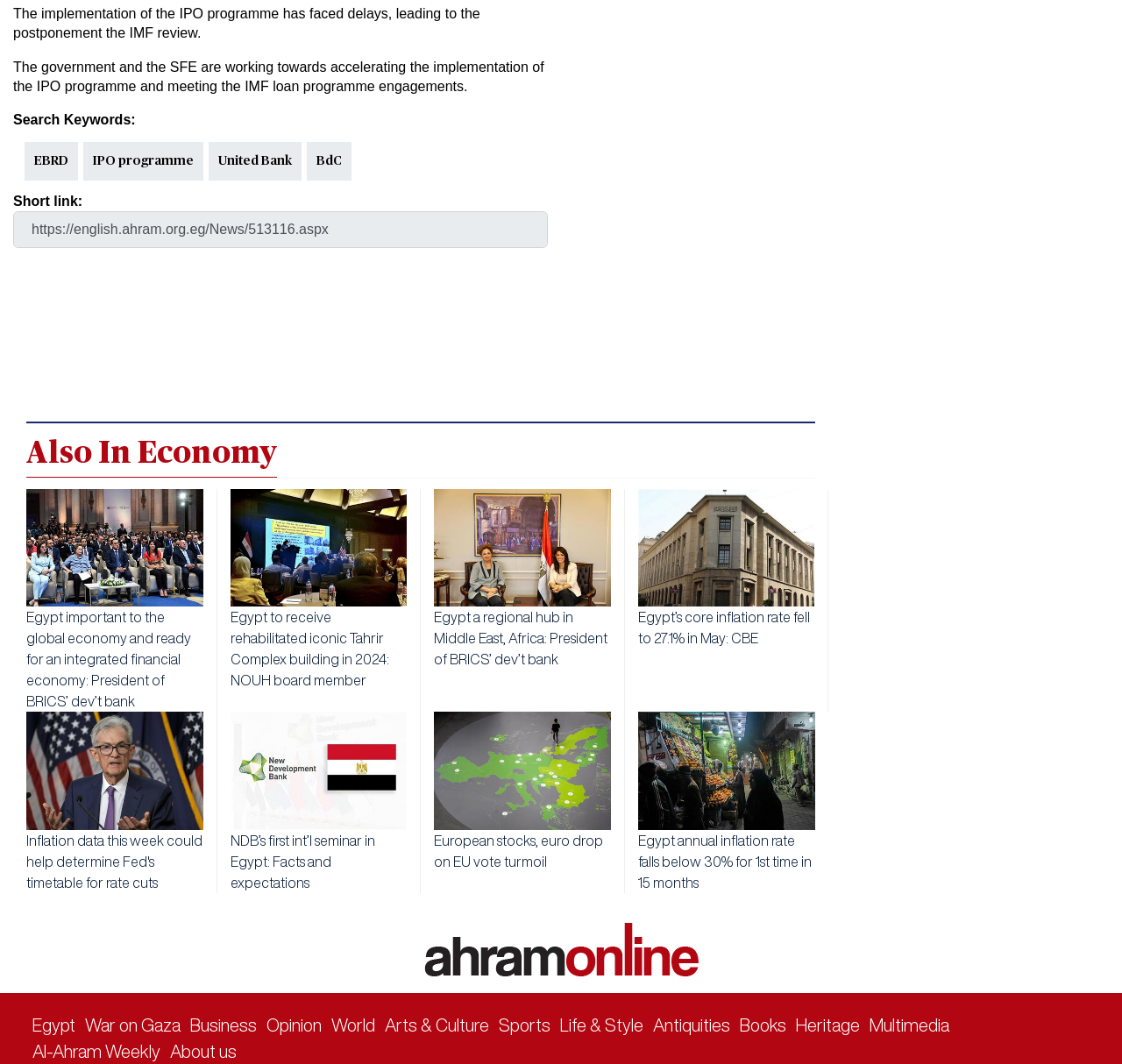What is the label next to the textbox?
Look at the screenshot and give a one-word or phrase answer.

Short link: